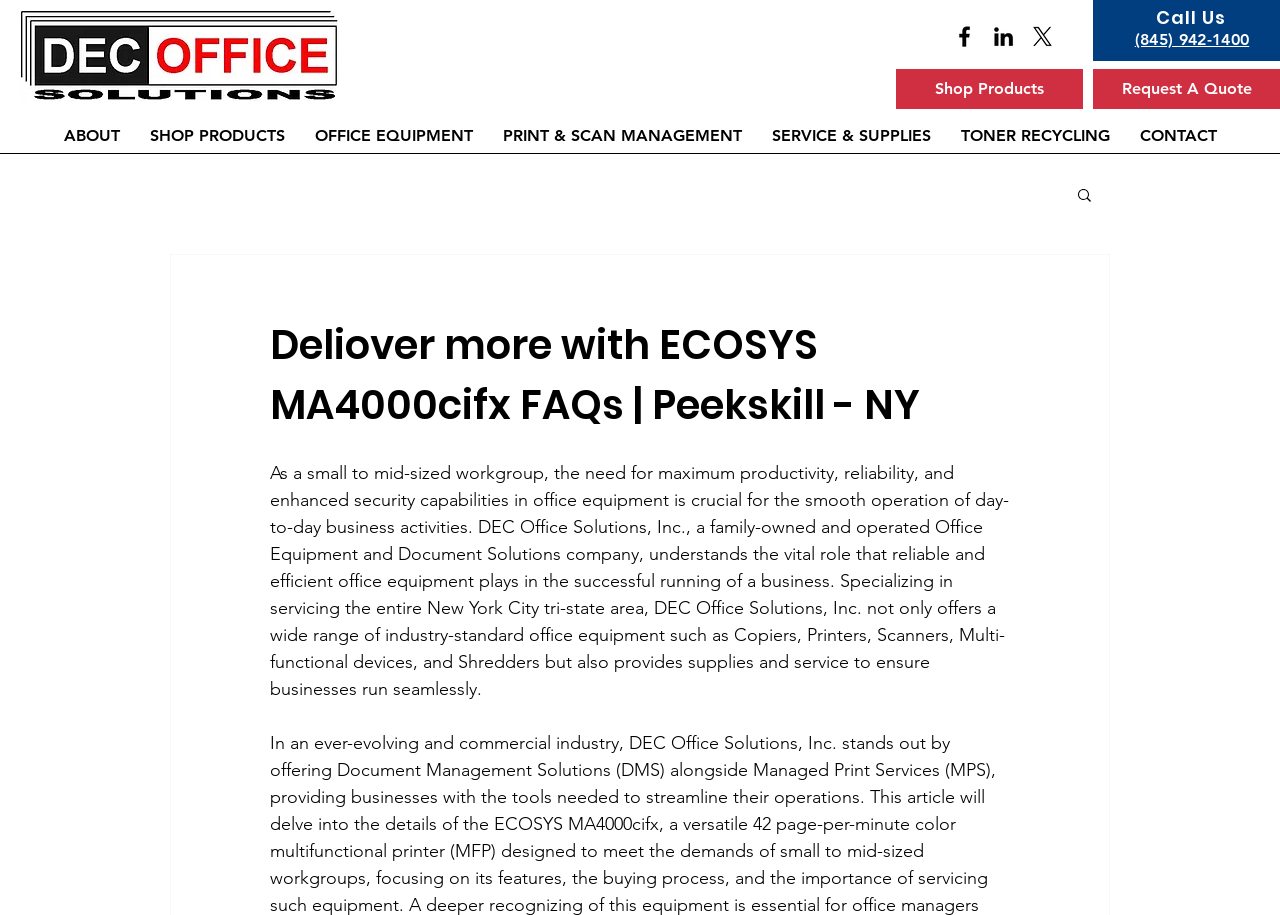Please find the top heading of the webpage and generate its text.

Deliover more with ECOSYS MA4000cifx FAQs | Peekskill - NY